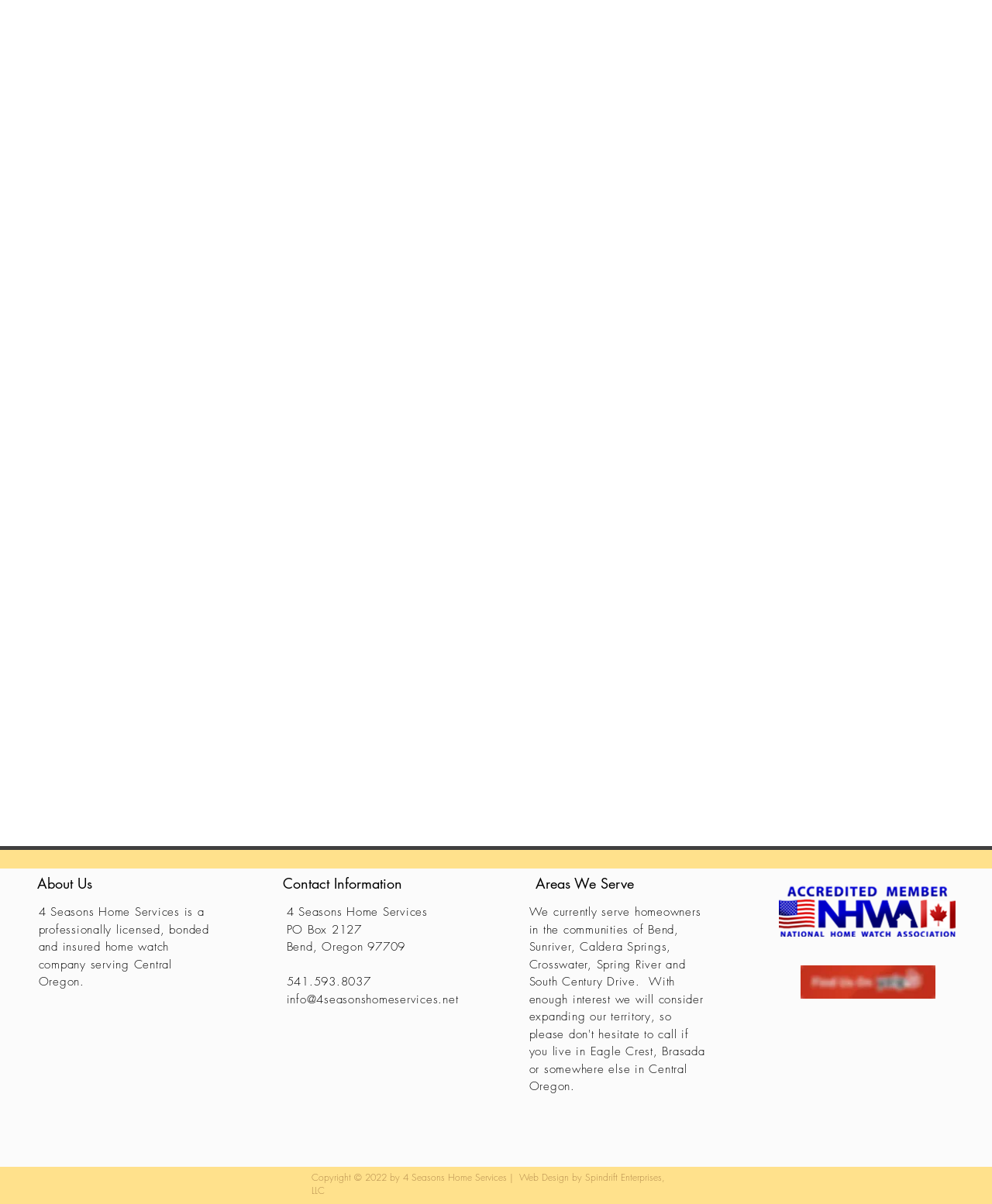What is the location of the company?
Give a detailed response to the question by analyzing the screenshot.

The location of the company is mentioned in the StaticText element with the text 'Bend, Oregon 97709' under the 'Contact Information' heading.